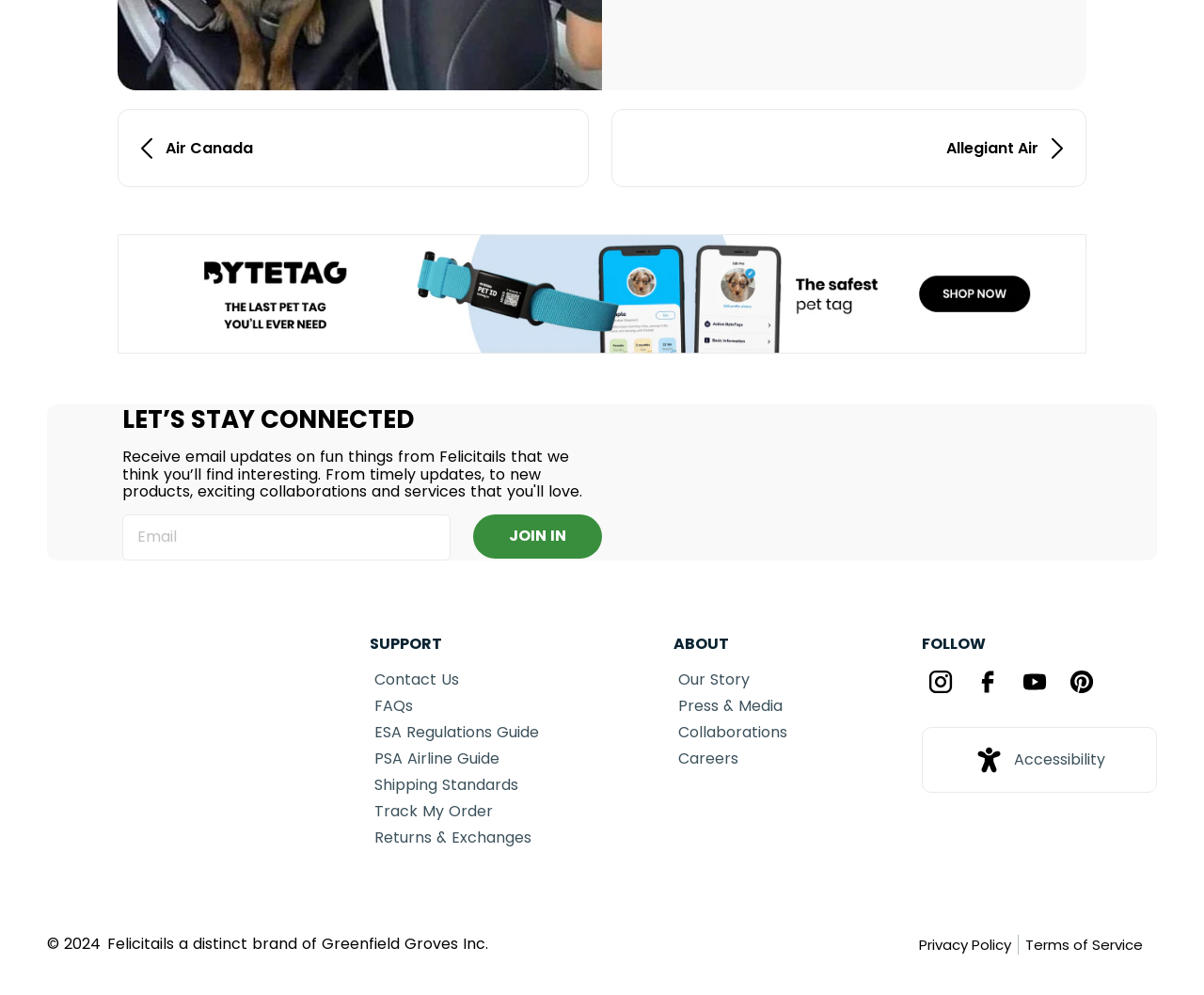Determine the coordinates of the bounding box that should be clicked to complete the instruction: "Click on the 'JOIN IN' button". The coordinates should be represented by four float numbers between 0 and 1: [left, top, right, bottom].

[0.393, 0.517, 0.5, 0.561]